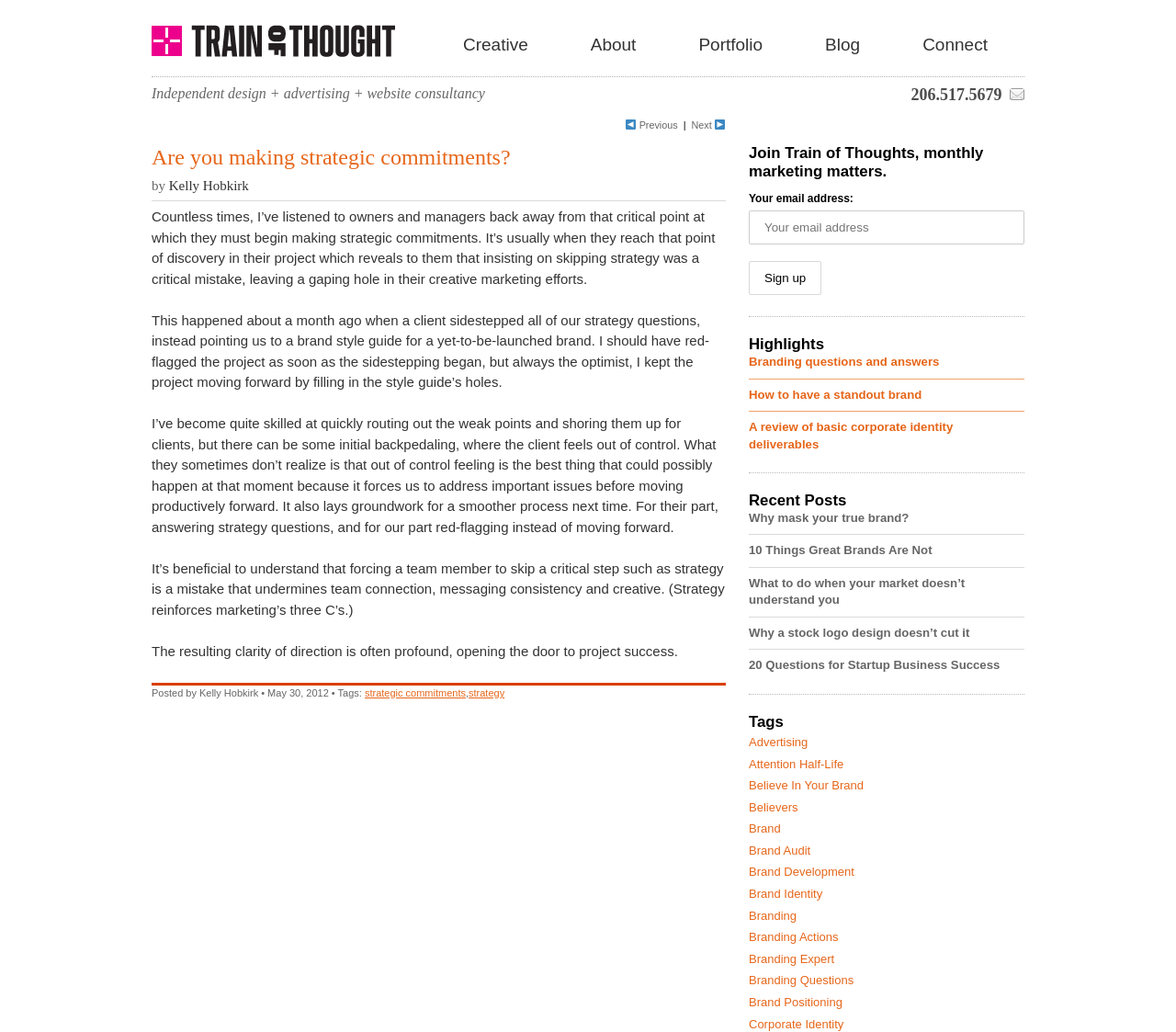Identify the bounding box coordinates for the UI element described as follows: "Are you making strategic commitments?". Ensure the coordinates are four float numbers between 0 and 1, formatted as [left, top, right, bottom].

[0.129, 0.141, 0.434, 0.164]